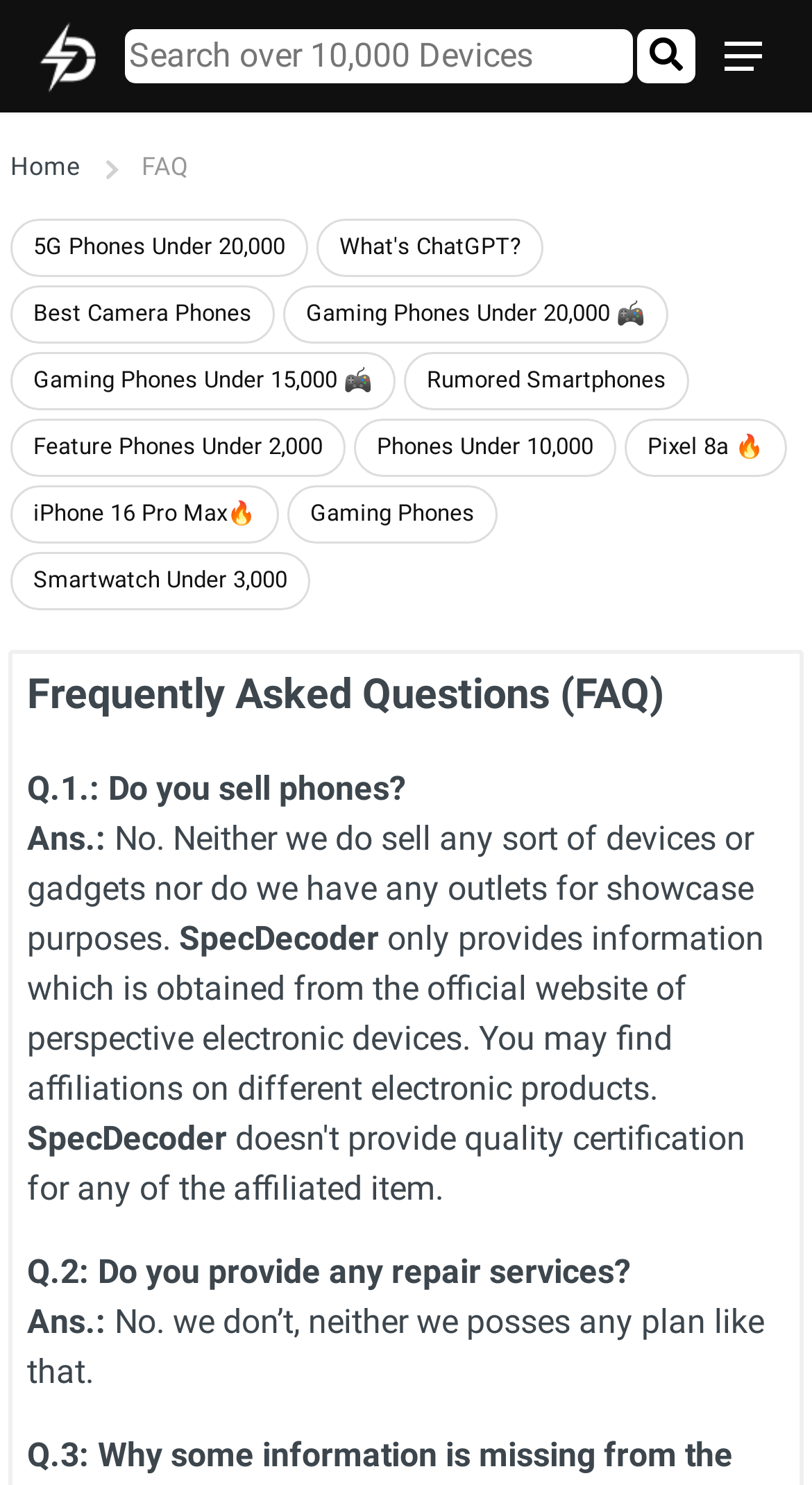Give a concise answer of one word or phrase to the question: 
What is the second question in the FAQ section?

Do you provide repair services?